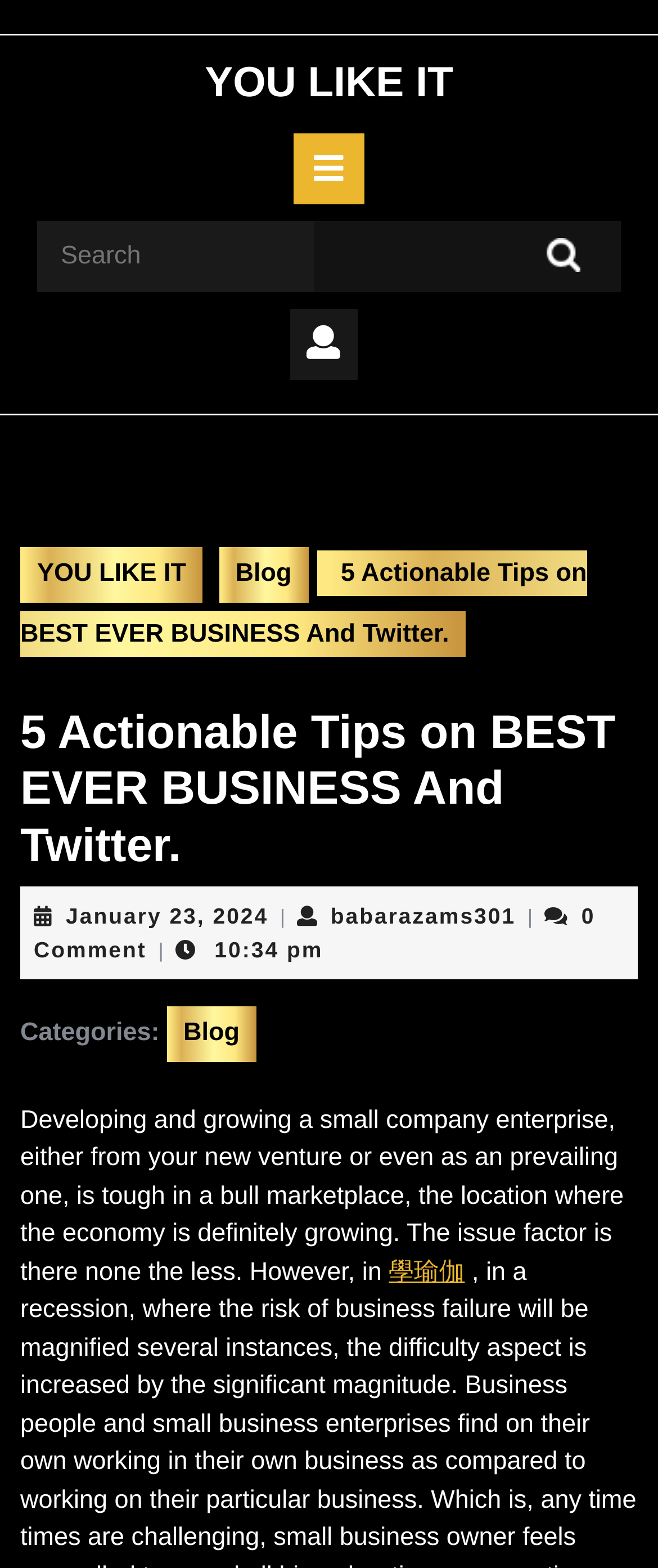Please analyze the image and provide a thorough answer to the question:
What is the author of the article?

The author of the article can be found by looking at the text below the title of the article, where it says 'babarazams301'.